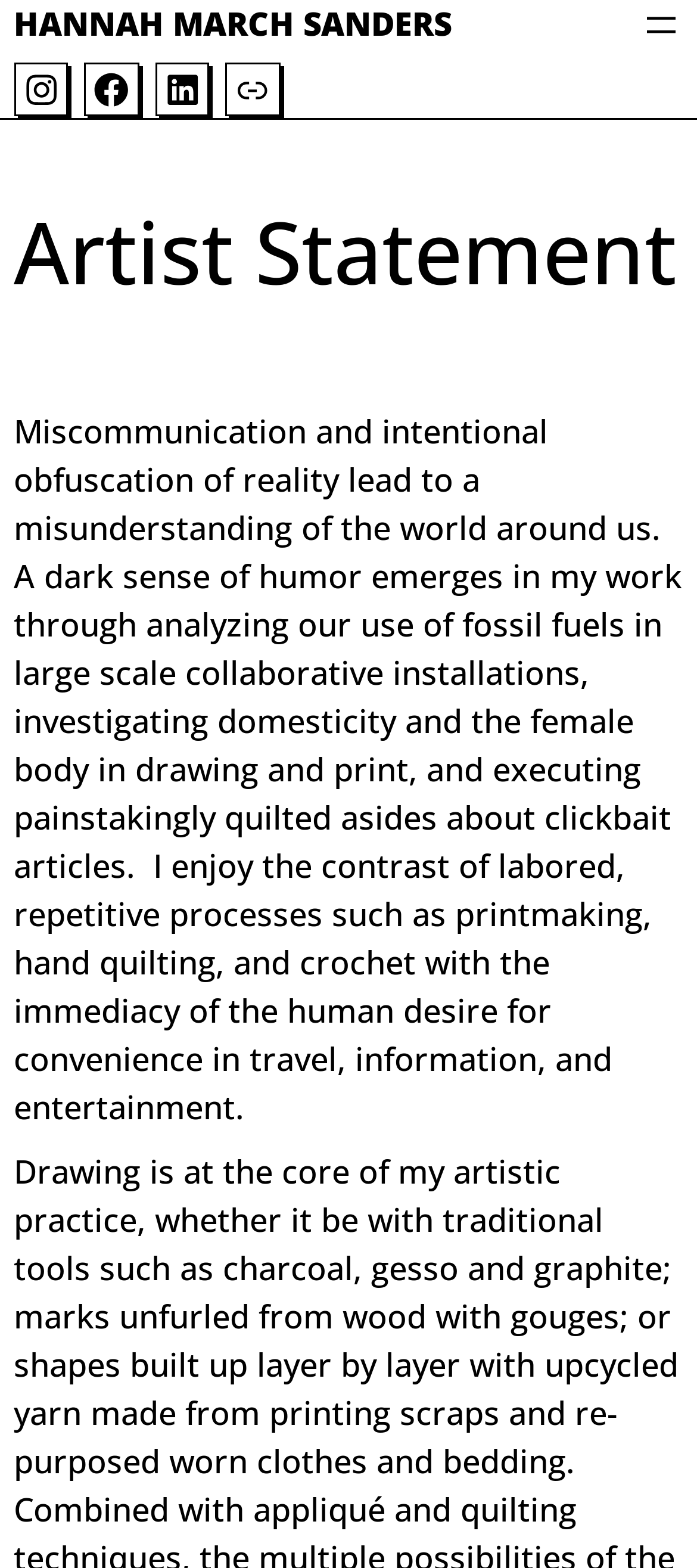Please answer the following question using a single word or phrase: 
What is the tone of the artist's work?

Dark sense of humor